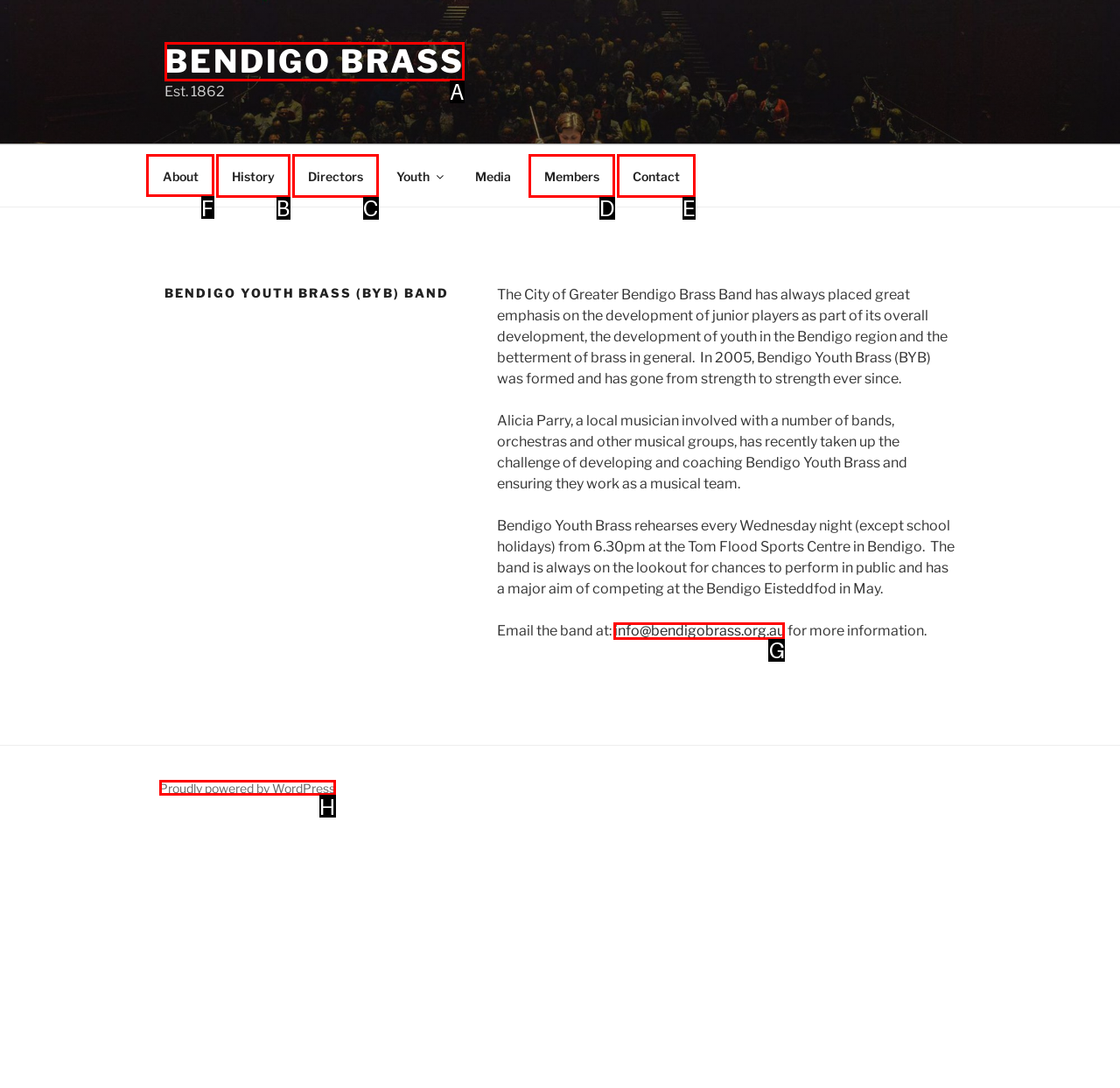Find the correct option to complete this instruction: Click on About. Reply with the corresponding letter.

F